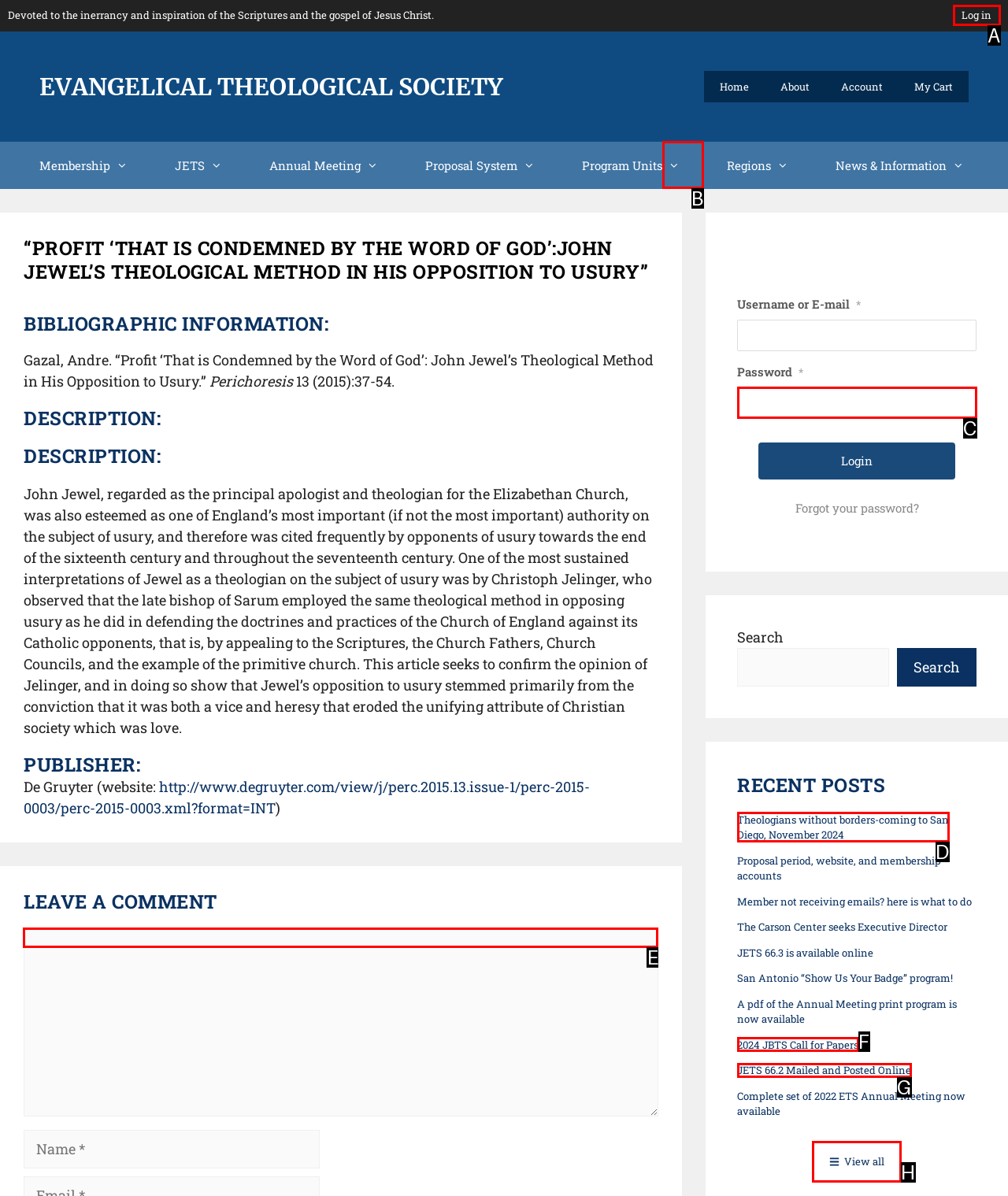Pick the option that should be clicked to perform the following task: Leave a comment
Answer with the letter of the selected option from the available choices.

E